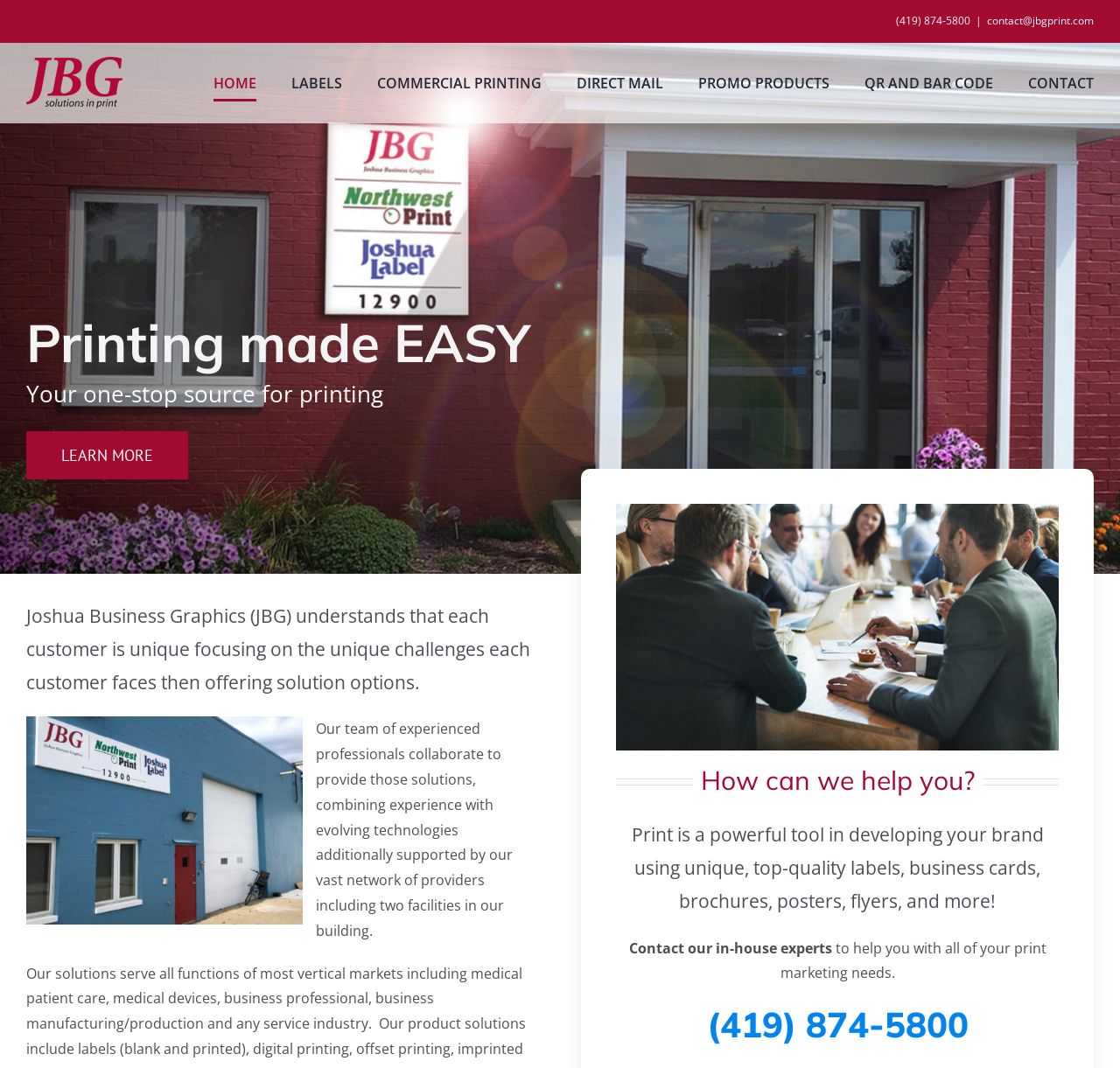Determine the bounding box coordinates for the HTML element mentioned in the following description: "CONTACT". The coordinates should be a list of four floats ranging from 0 to 1, represented as [left, top, right, bottom].

[0.918, 0.04, 0.977, 0.115]